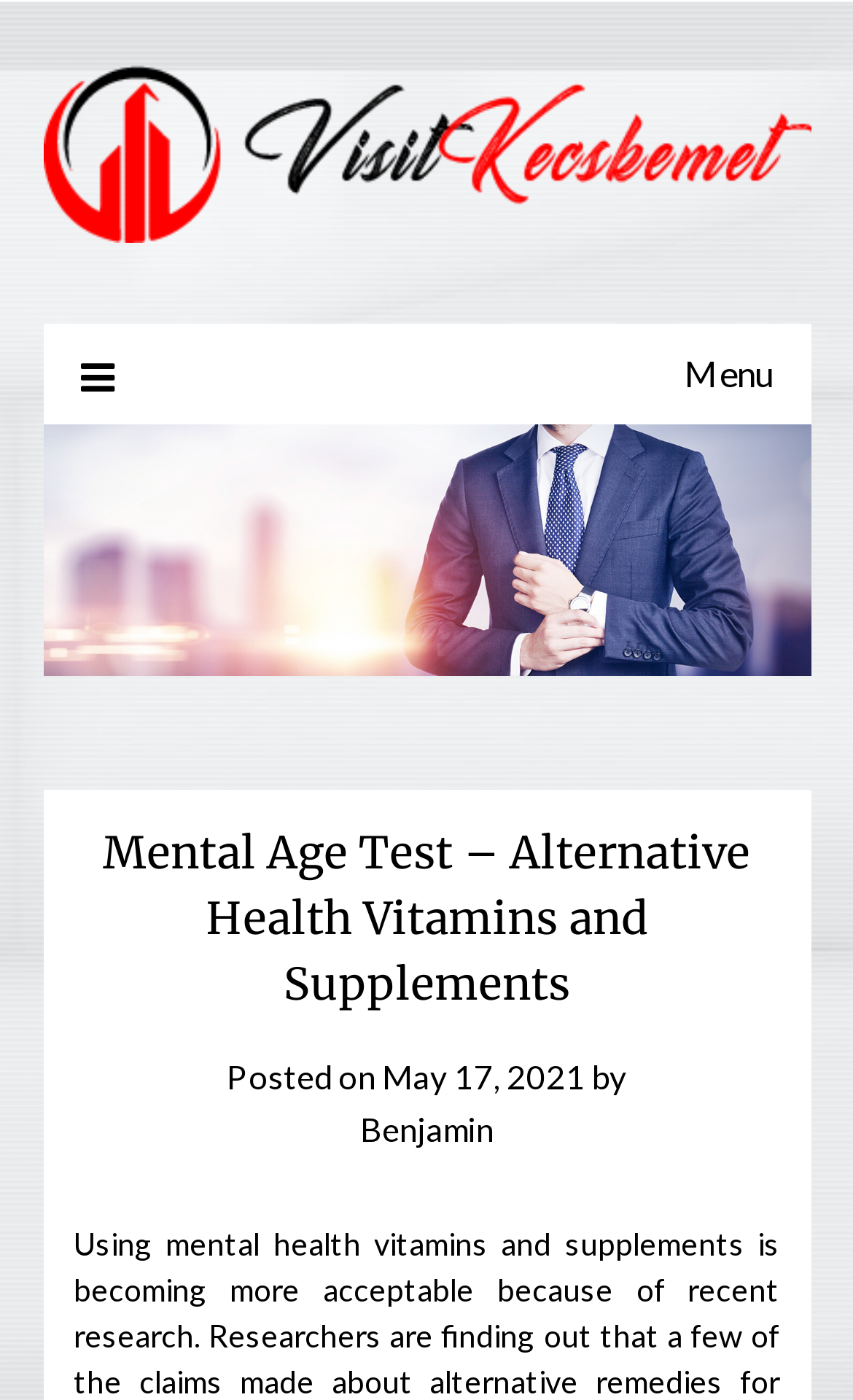Who is the author of the latest article?
Using the details shown in the screenshot, provide a comprehensive answer to the question.

I found the author of the latest article by looking at the header section of the webpage, where it says 'by' followed by the author's name 'Benjamin'.